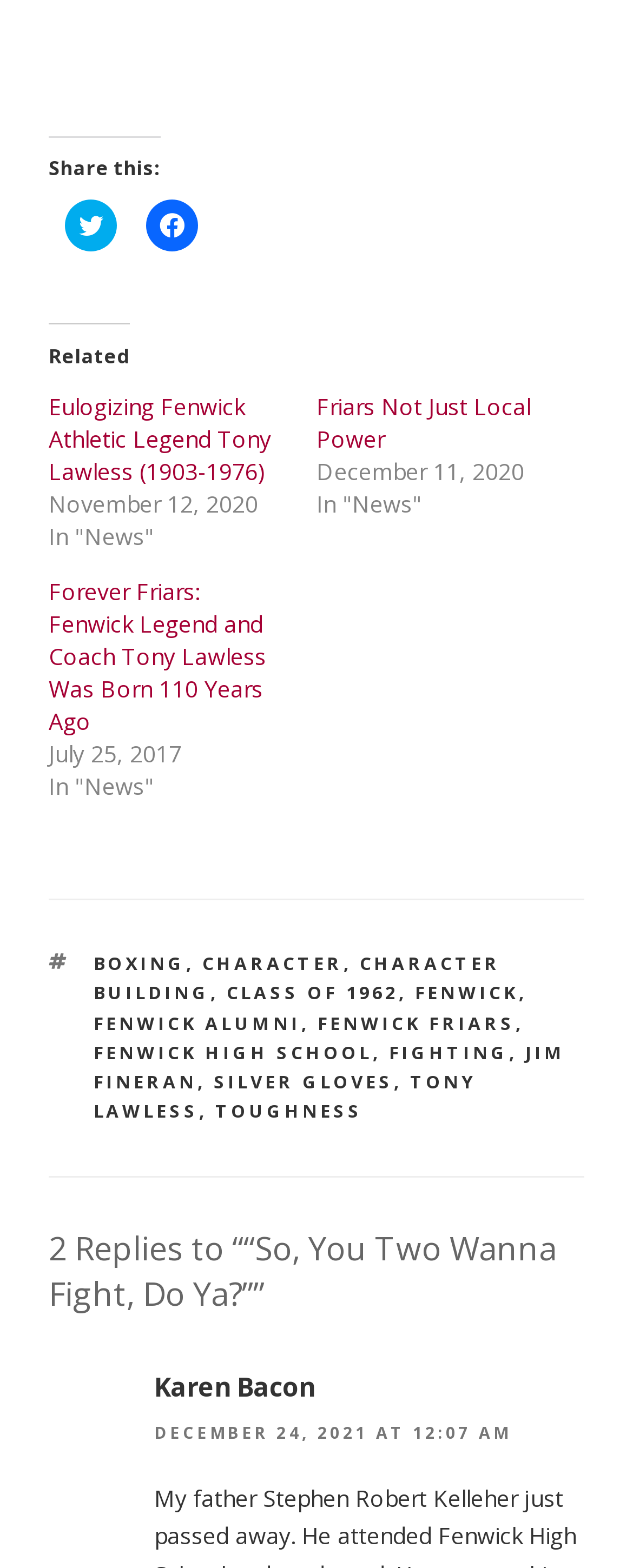Answer in one word or a short phrase: 
What is the tag 'FENWICK FRIARS' related to?

Fenwick High School